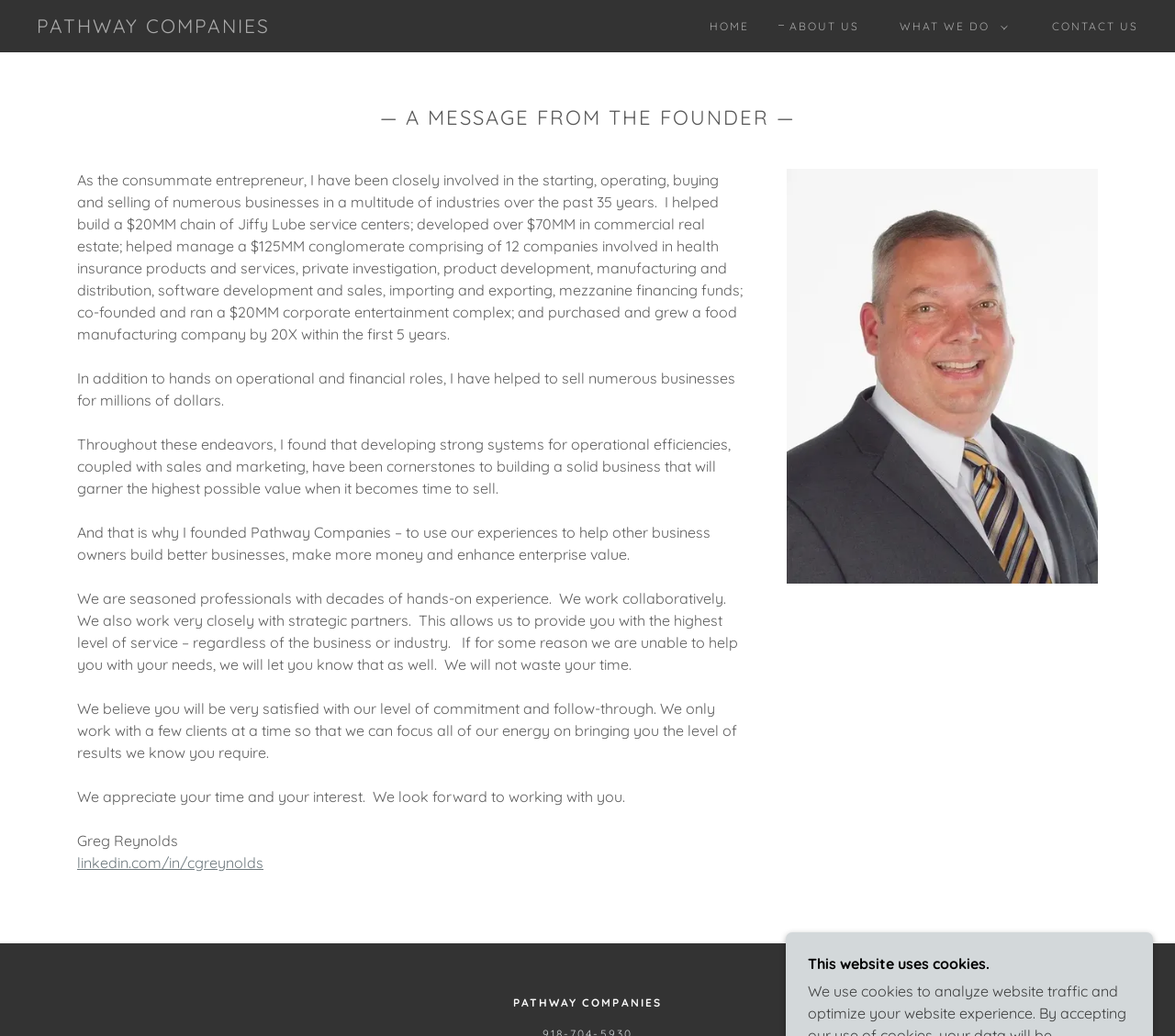What is the main topic of the message from the founder?
Using the information presented in the image, please offer a detailed response to the question.

The answer can be inferred from the StaticText elements that follow the heading '— A MESSAGE FROM THE FOUNDER —'. These elements describe the founder's experiences in starting, operating, buying, and selling numerous businesses, indicating that the main topic of the message is the founder's business experiences.